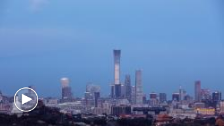What time of day is depicted in the image?
Please ensure your answer to the question is detailed and covers all necessary aspects.

The caption states that the image showcases the cityscape during twilight, which is the time period around dawn and dusk when the sun is below the horizon, and the sky transitions into evening hues.